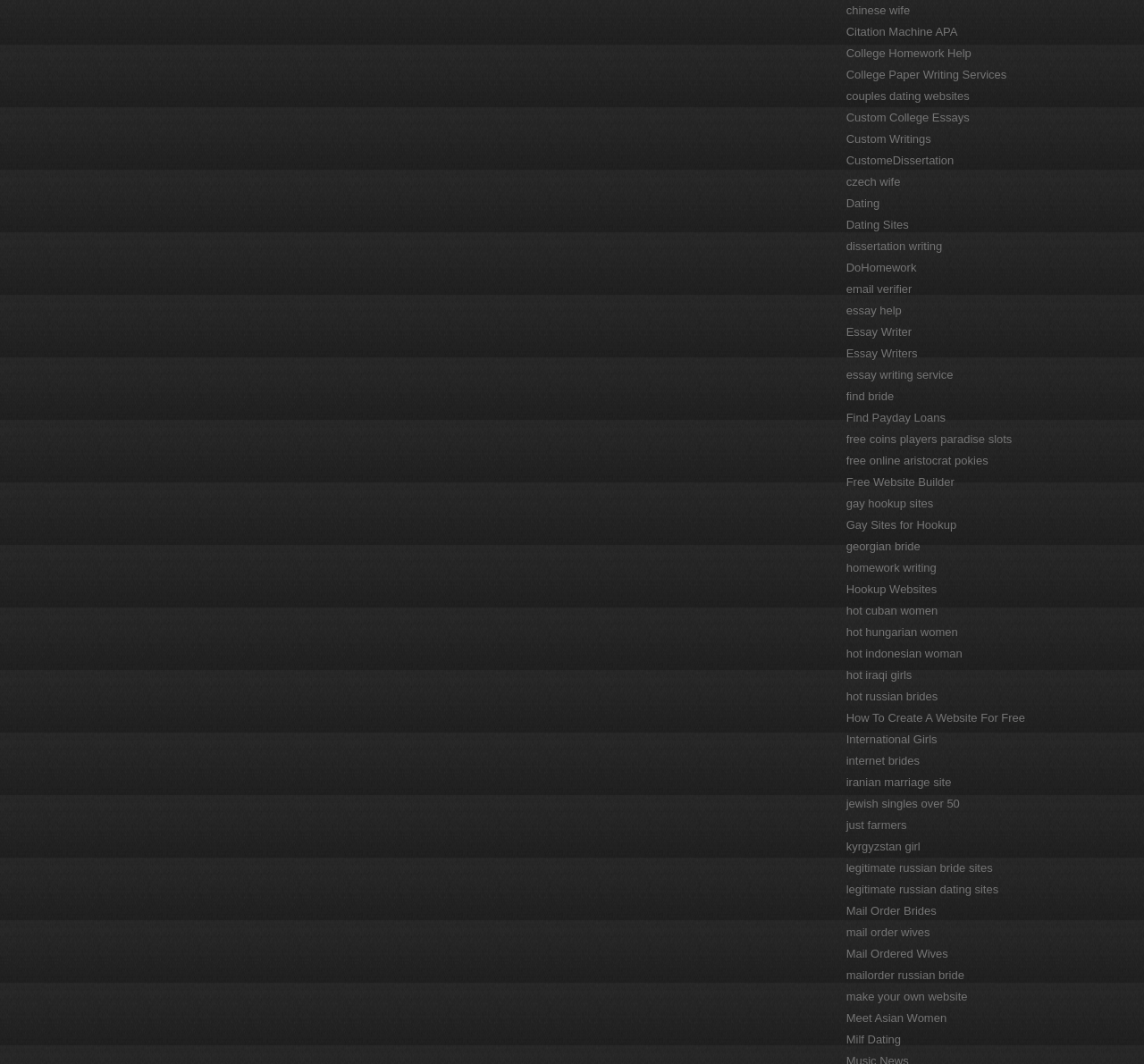Please find the bounding box coordinates of the element that needs to be clicked to perform the following instruction: "Explore 'Free Website Builder'". The bounding box coordinates should be four float numbers between 0 and 1, represented as [left, top, right, bottom].

[0.74, 0.447, 0.834, 0.459]